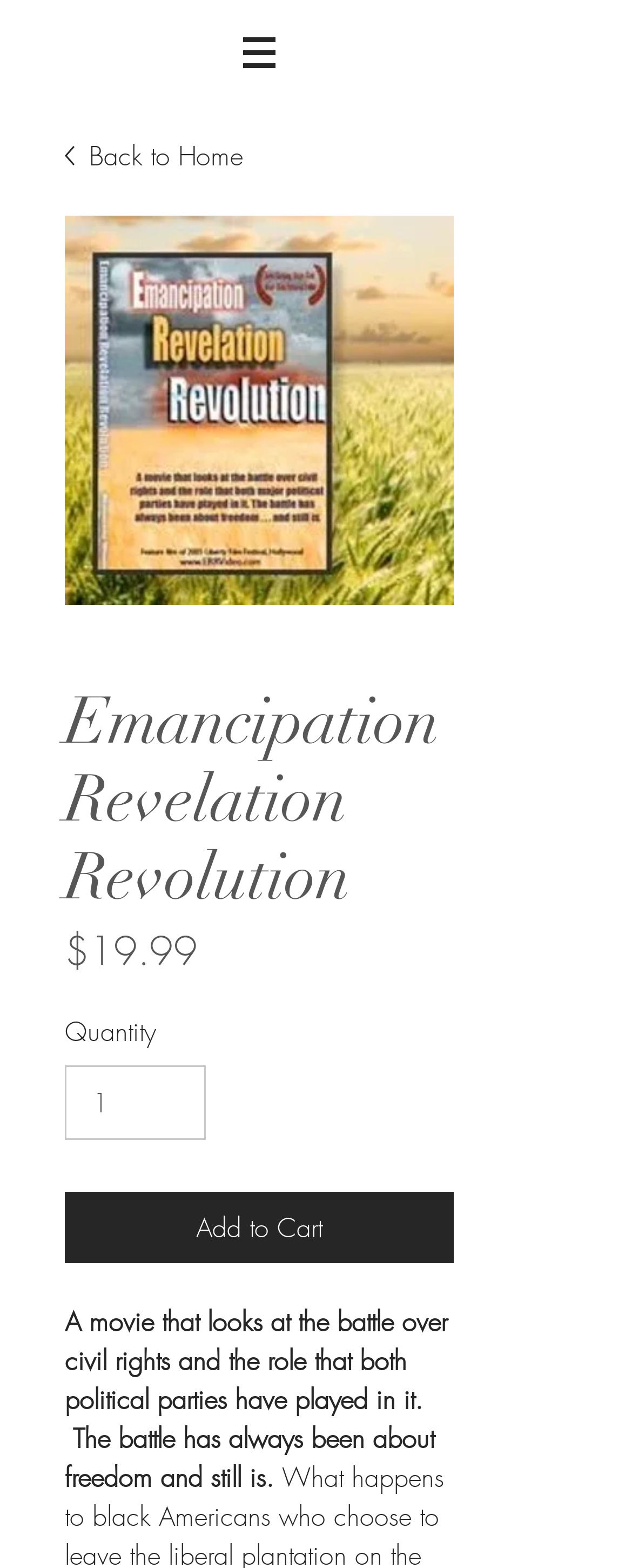Generate the main heading text from the webpage.

Emancipation Revelation Revolution